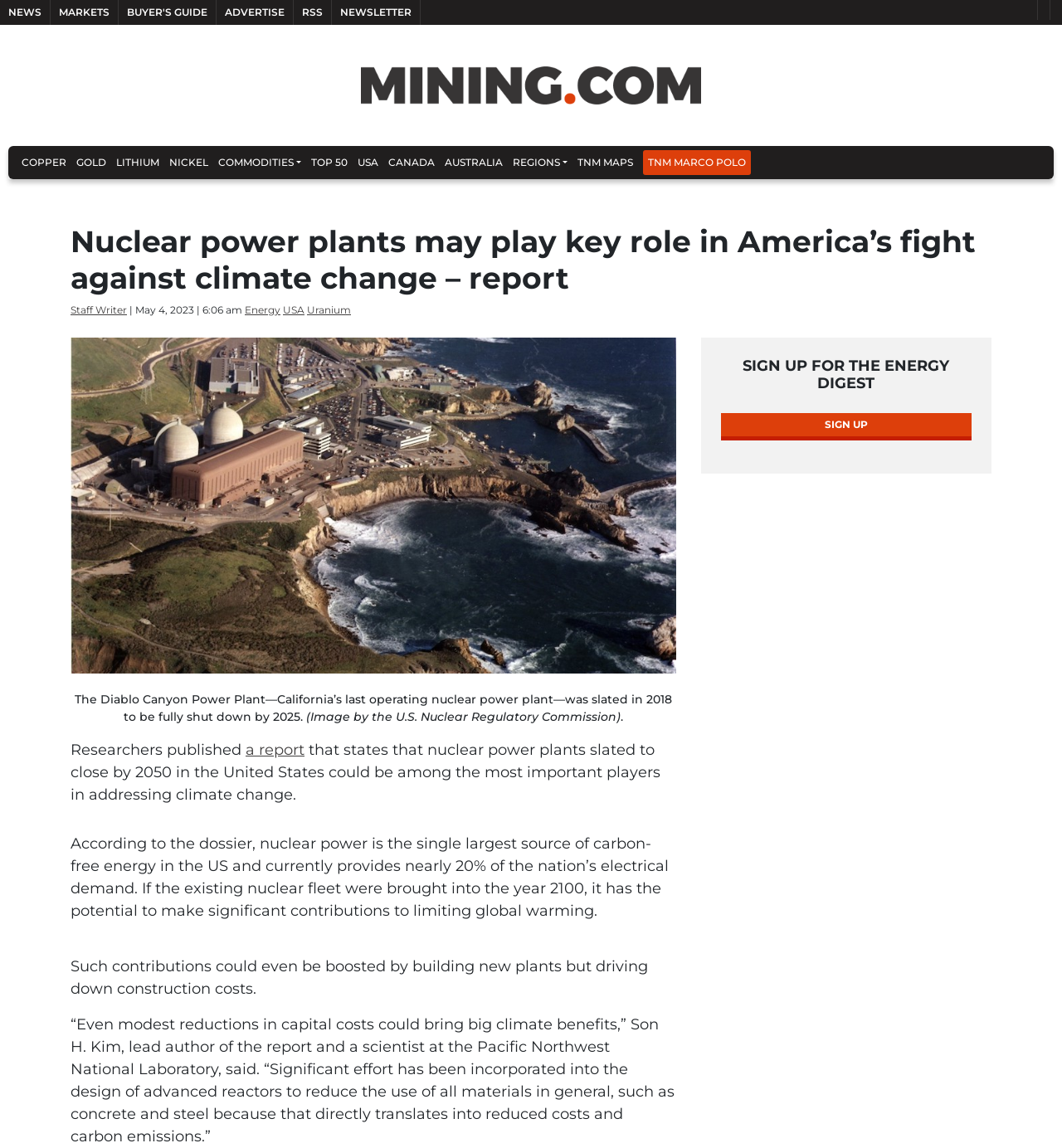Determine the bounding box coordinates (top-left x, top-left y, bottom-right x, bottom-right y) of the UI element described in the following text: TNM Marco Polo

[0.606, 0.131, 0.707, 0.153]